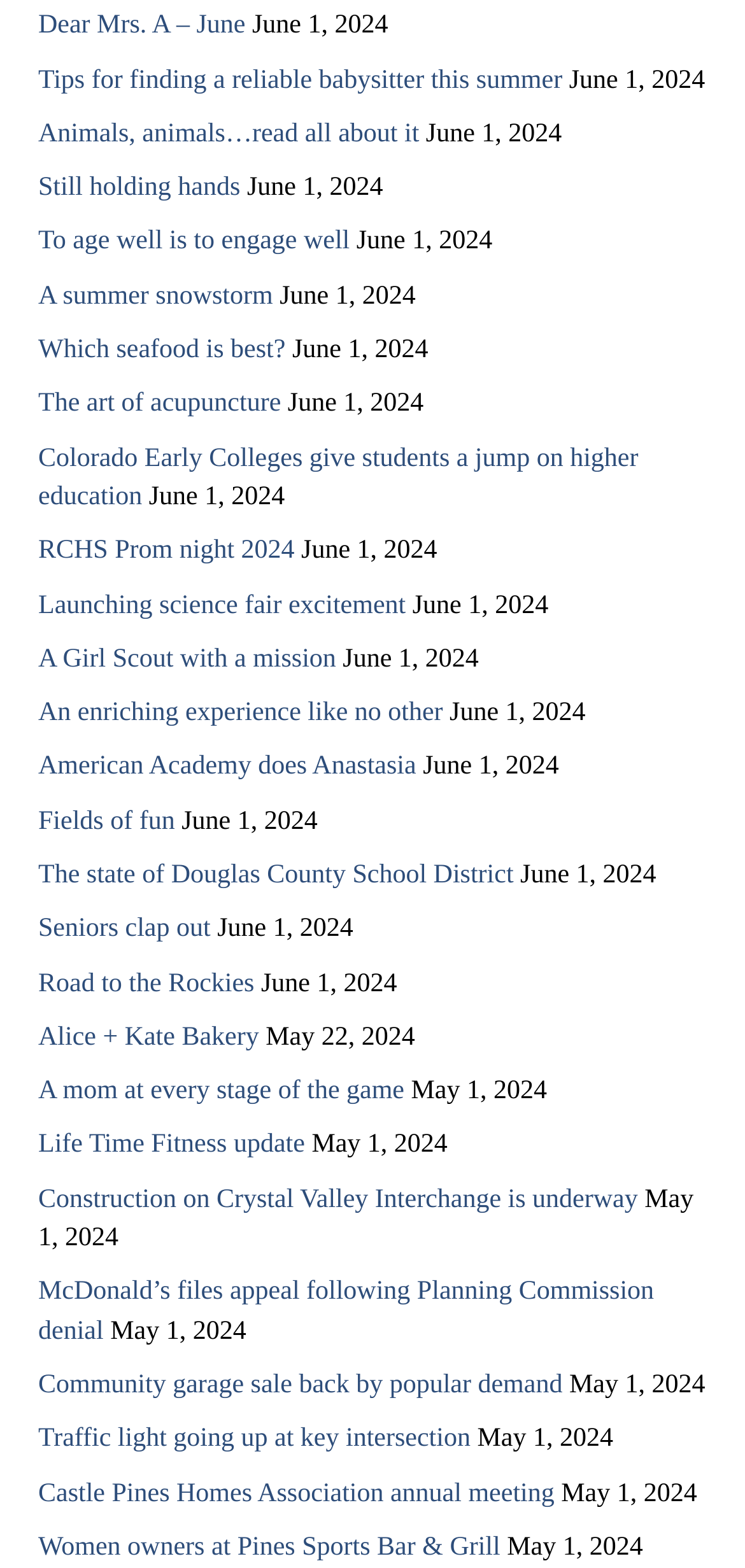How many articles are there on this webpage?
Please provide a single word or phrase based on the screenshot.

25